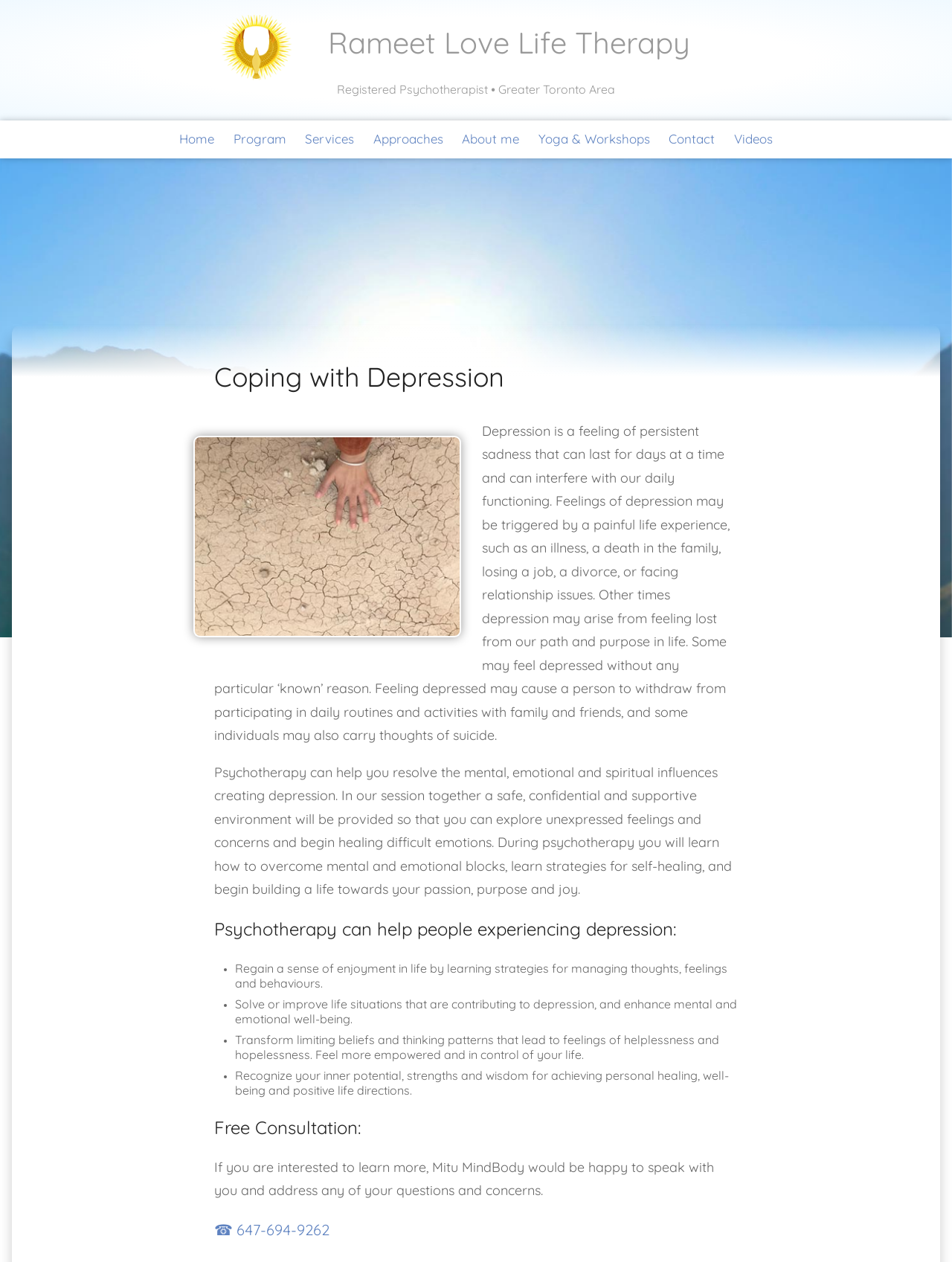What is the name of the therapy service? Refer to the image and provide a one-word or short phrase answer.

Rameet Love Life Therapy